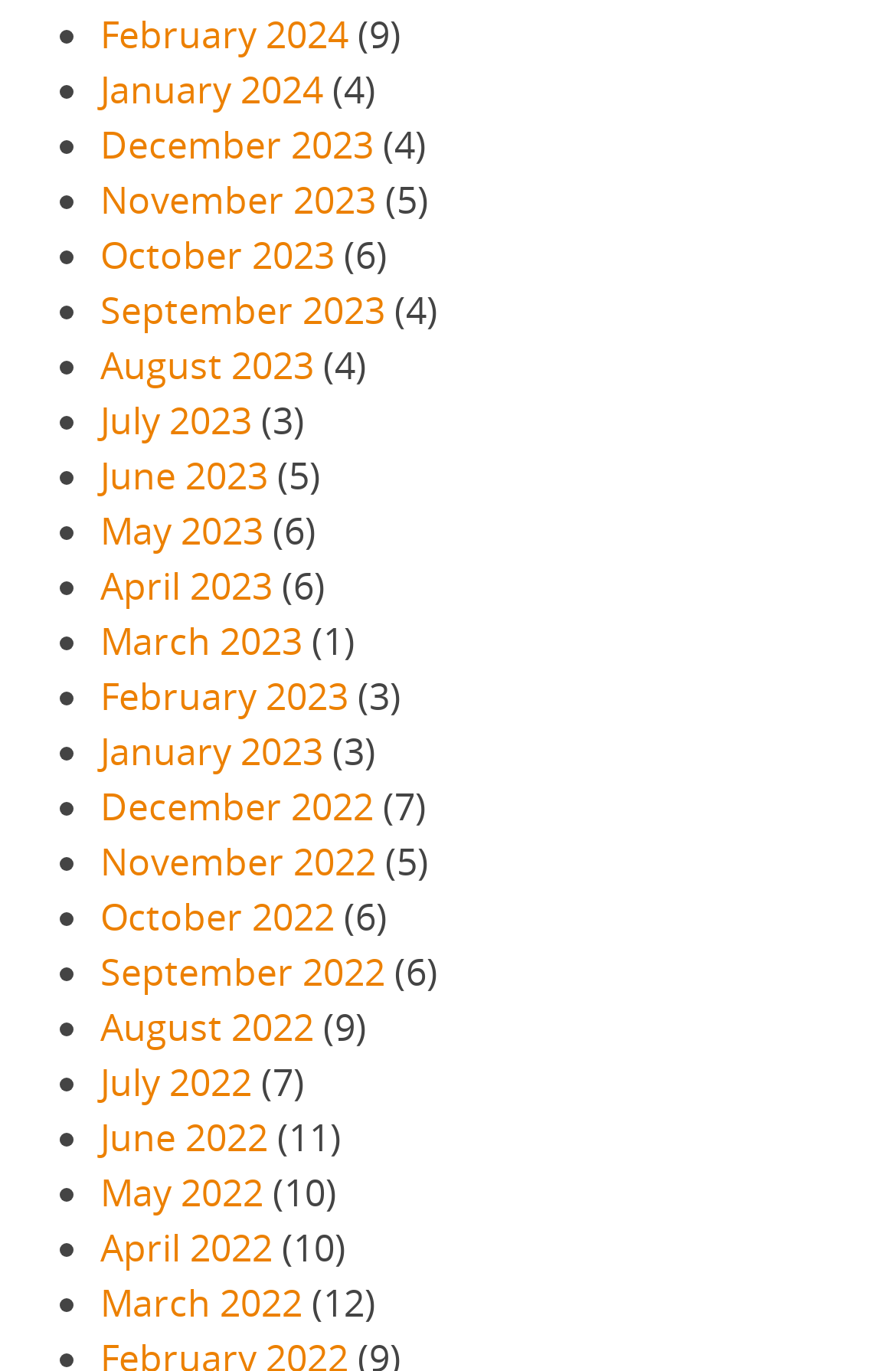Show me the bounding box coordinates of the clickable region to achieve the task as per the instruction: "View June 2022".

[0.112, 0.811, 0.299, 0.848]